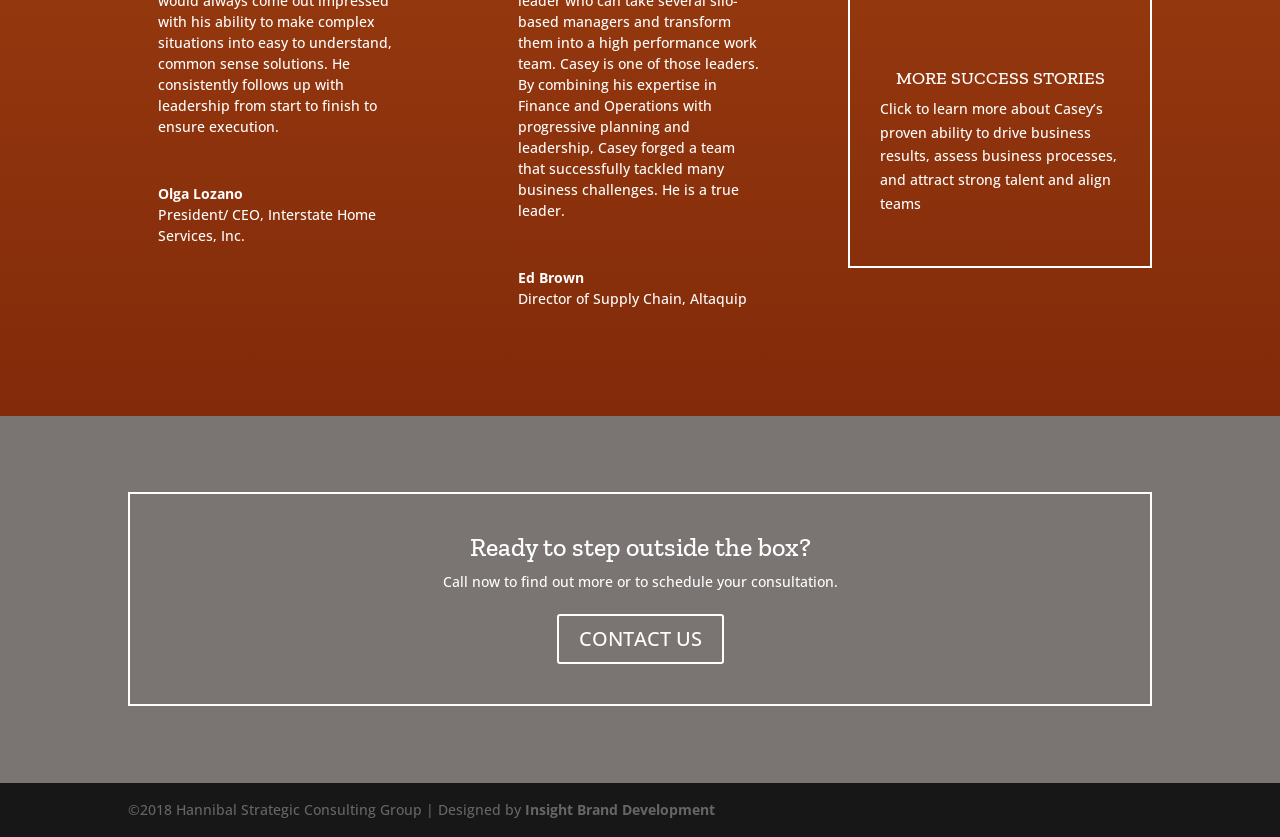Based on the visual content of the image, answer the question thoroughly: Who designed the website?

The link 'Insight Brand Development' is located at the bottom of the webpage, indicating that it is the company that designed the website.